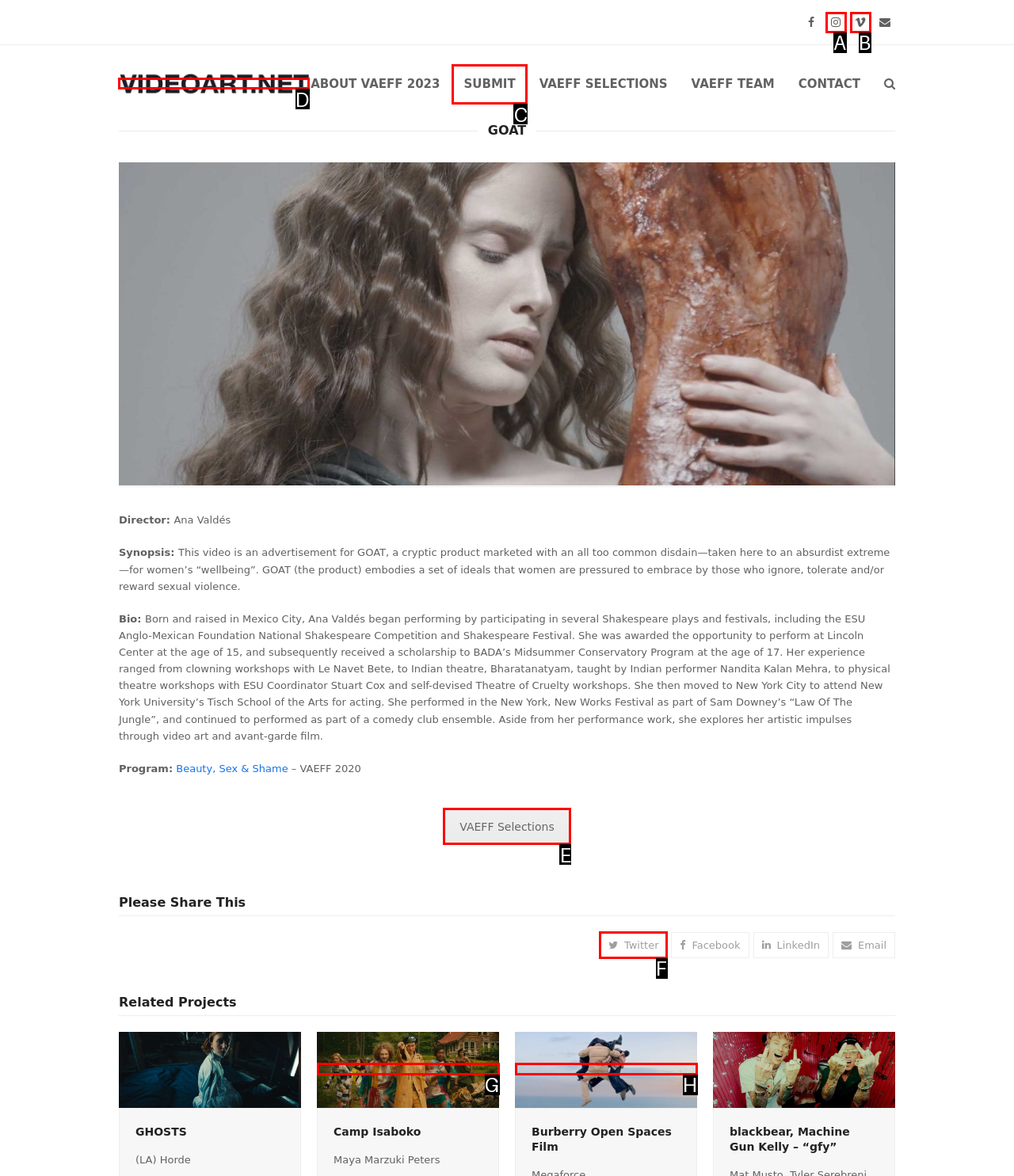Indicate which HTML element you need to click to complete the task: View the videoart.net website. Provide the letter of the selected option directly.

D